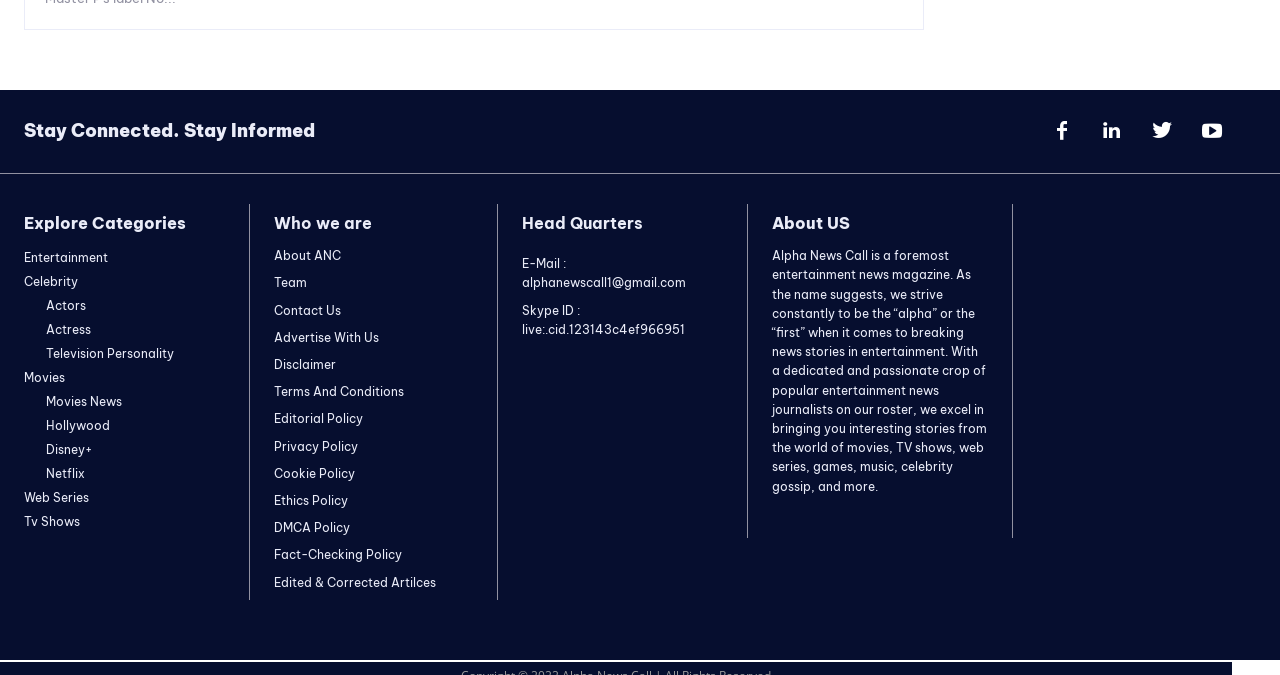Find the bounding box coordinates of the clickable area required to complete the following action: "Contact Us".

[0.214, 0.448, 0.266, 0.471]